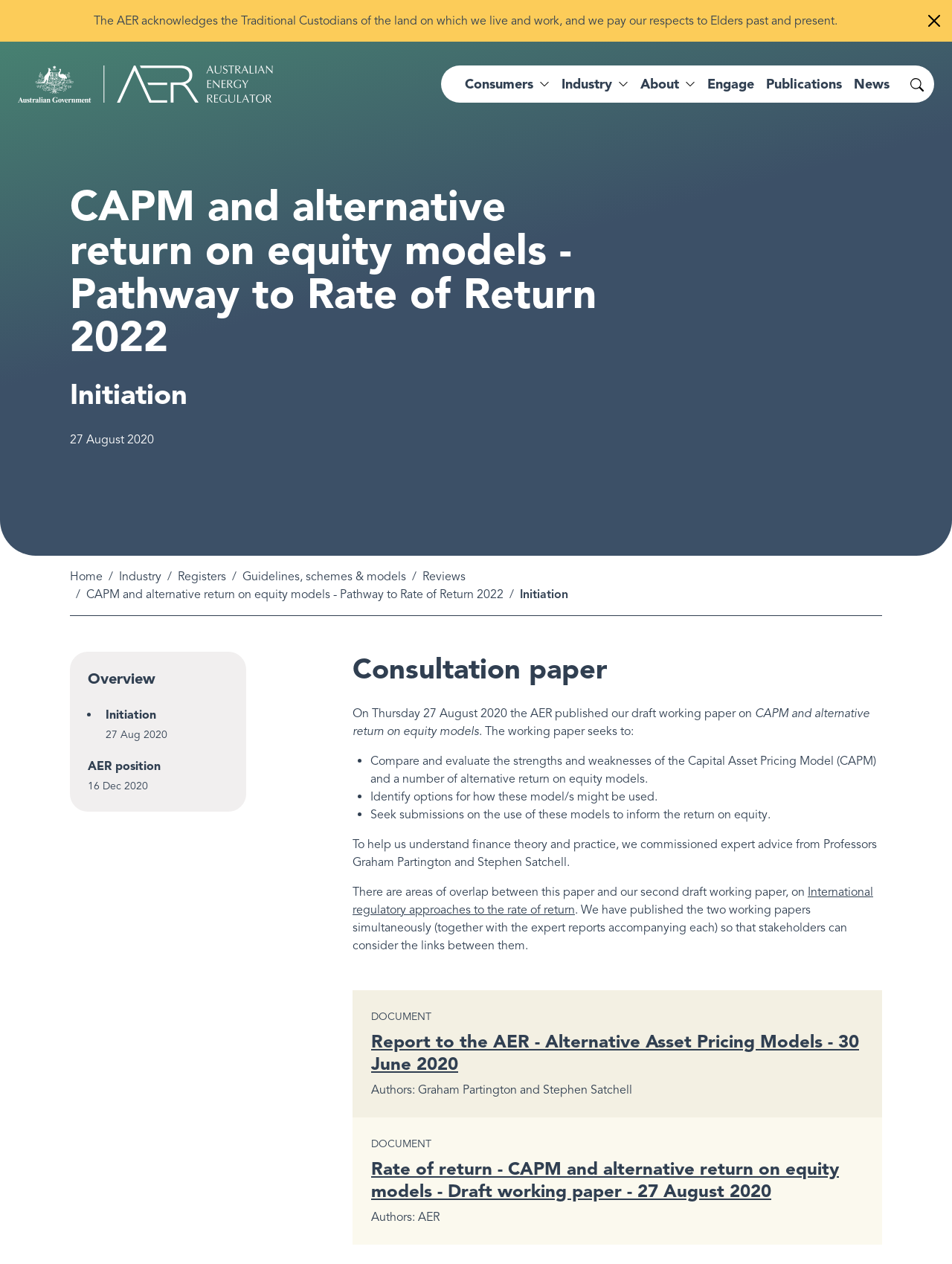Identify the bounding box of the HTML element described as: "AER position".

[0.092, 0.599, 0.24, 0.613]